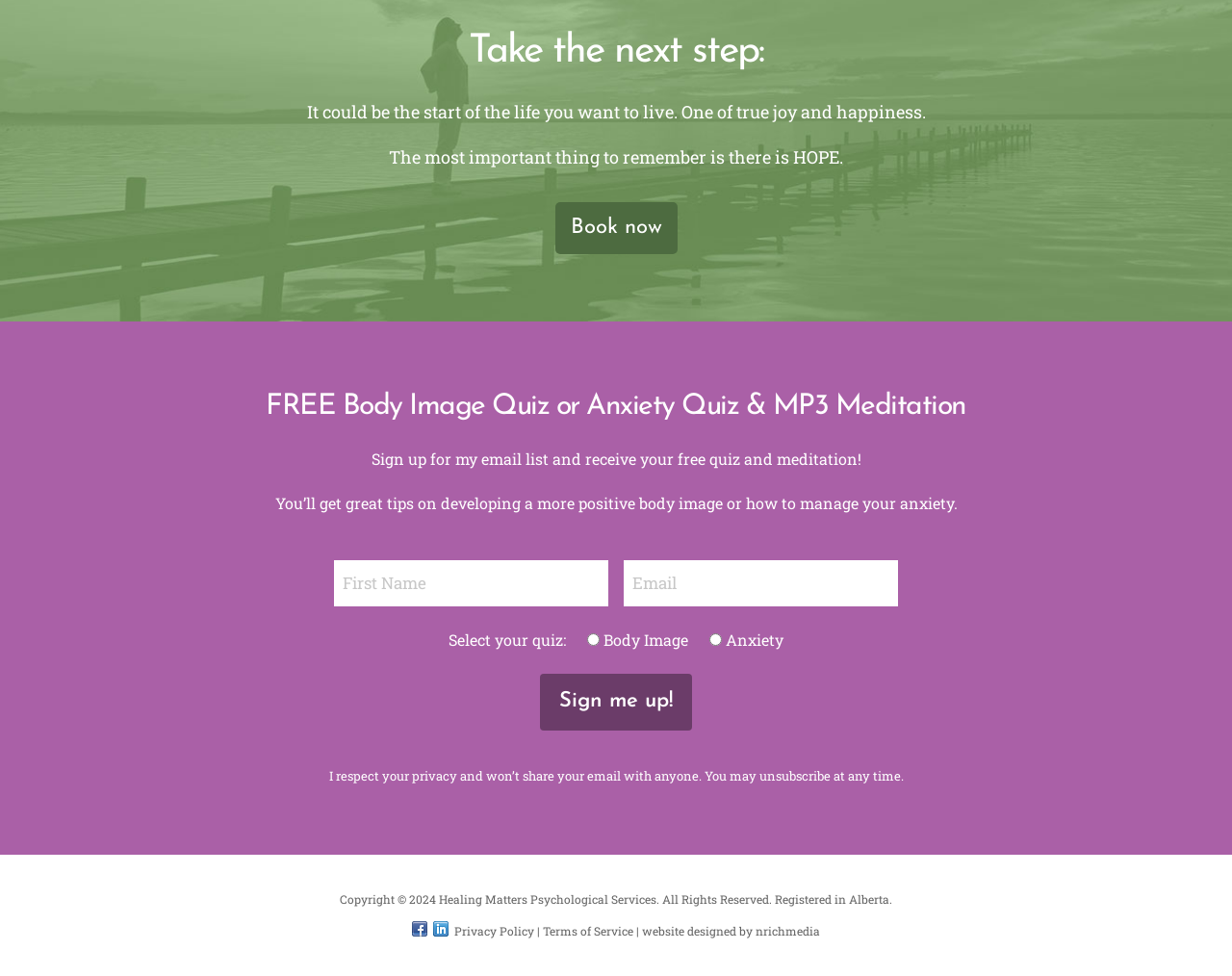Extract the bounding box coordinates for the UI element described as: "Terms of Service".

[0.441, 0.945, 0.514, 0.963]